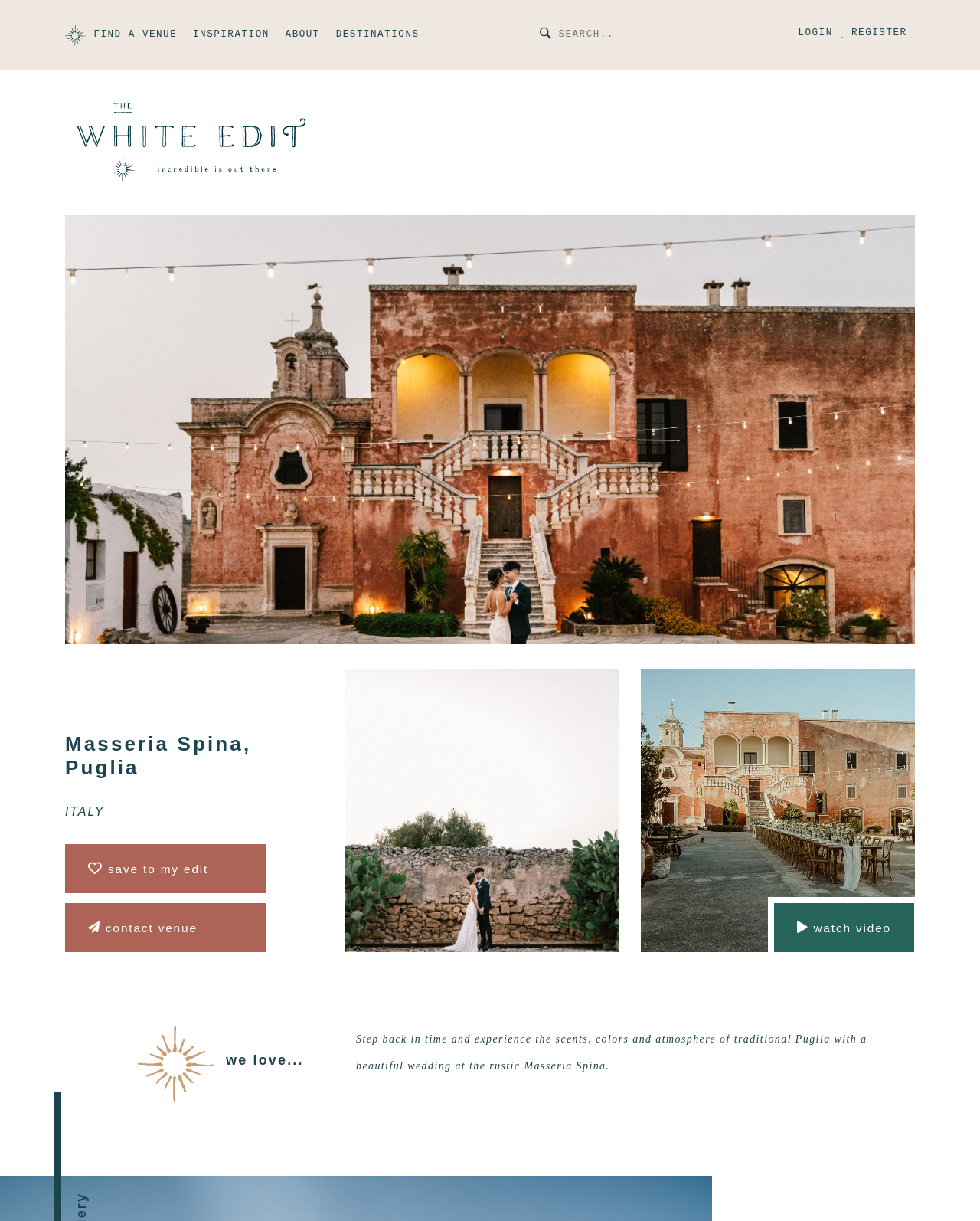Please locate the bounding box coordinates of the element that needs to be clicked to achieve the following instruction: "contact the venue". The coordinates should be four float numbers between 0 and 1, i.e., [left, top, right, bottom].

[0.066, 0.74, 0.271, 0.78]